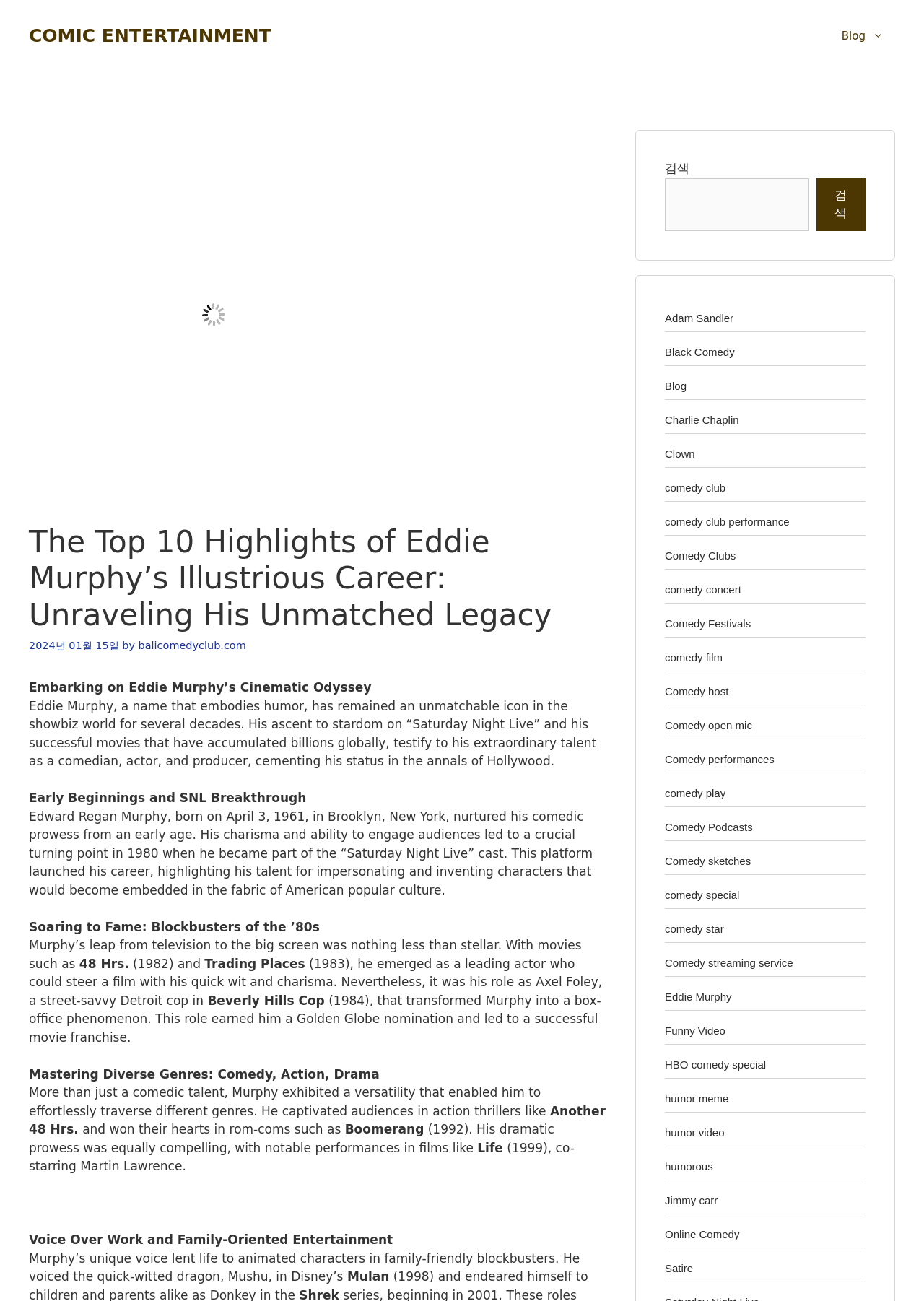Find the bounding box coordinates of the clickable element required to execute the following instruction: "Search for something". Provide the coordinates as four float numbers between 0 and 1, i.e., [left, top, right, bottom].

[0.72, 0.137, 0.876, 0.177]